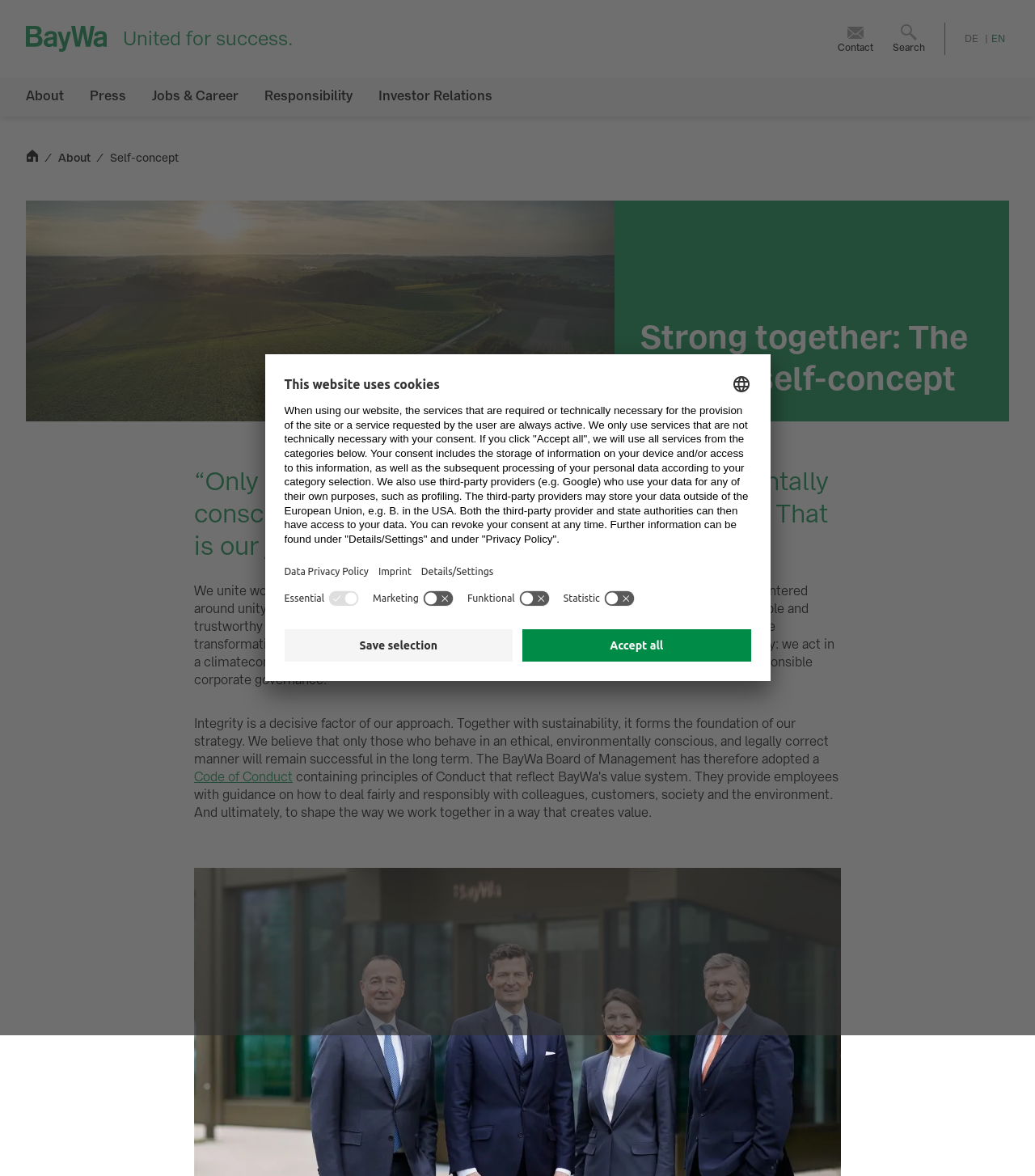Detail the features and information presented on the webpage.

The webpage is about BayWa's self-concept, a company that emphasizes unity, sustainability, and integrity. At the top left corner, there is a logo of BayWa with the text "Logo United for success." Next to it, there is a horizontal menu bar with options like "Contact", "Search", and language selection.

Below the menu bar, there are several menu items, including "About", "Press", "Jobs & Career", "Responsibility", and "Investor Relations". The "About" section has a link to the homepage and a brief description of the company's self-concept.

The main content of the webpage is divided into two sections. The first section has a graphic image of BayWa's self-concept with the company's logo in the middle. Above the image, there is a heading that reads "Strong together: The BayWa self-concept". Below the image, there is a quote from the company's management about the importance of ethical, environmentally conscious, and legally correct behavior.

The second section has a lengthy text that describes BayWa's approach to sustainability, integrity, and corporate governance. The text is divided into three paragraphs, with the first paragraph explaining the company's brand essence and its commitment to sustainability. The second paragraph discusses the importance of integrity and sustainability in the company's strategy. The third paragraph mentions the adoption of a Code of Conduct by the BayWa Board of Management.

At the bottom of the webpage, there is a button to open privacy settings. A modal dialog box appears, which explains the website's use of cookies and requests the user's consent to store information on their device. The dialog box has several options, including selecting a language, accepting all cookies, or customizing cookie settings. There are also links to the website's privacy policy and imprint.